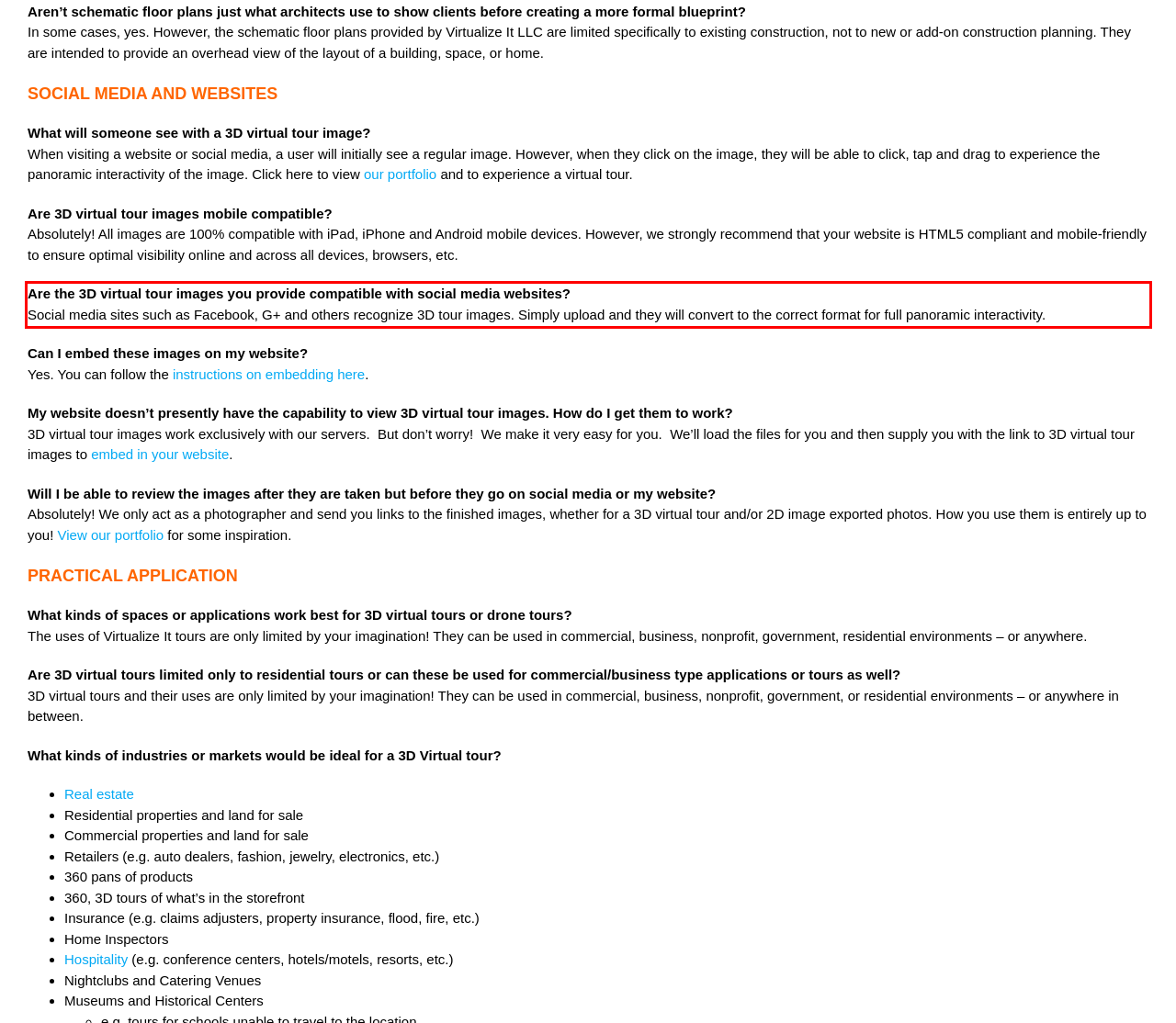Analyze the screenshot of the webpage that features a red bounding box and recognize the text content enclosed within this red bounding box.

Are the 3D virtual tour images you provide compatible with social media websites? Social media sites such as Facebook, G+ and others recognize 3D tour images. Simply upload and they will convert to the correct format for full panoramic interactivity.